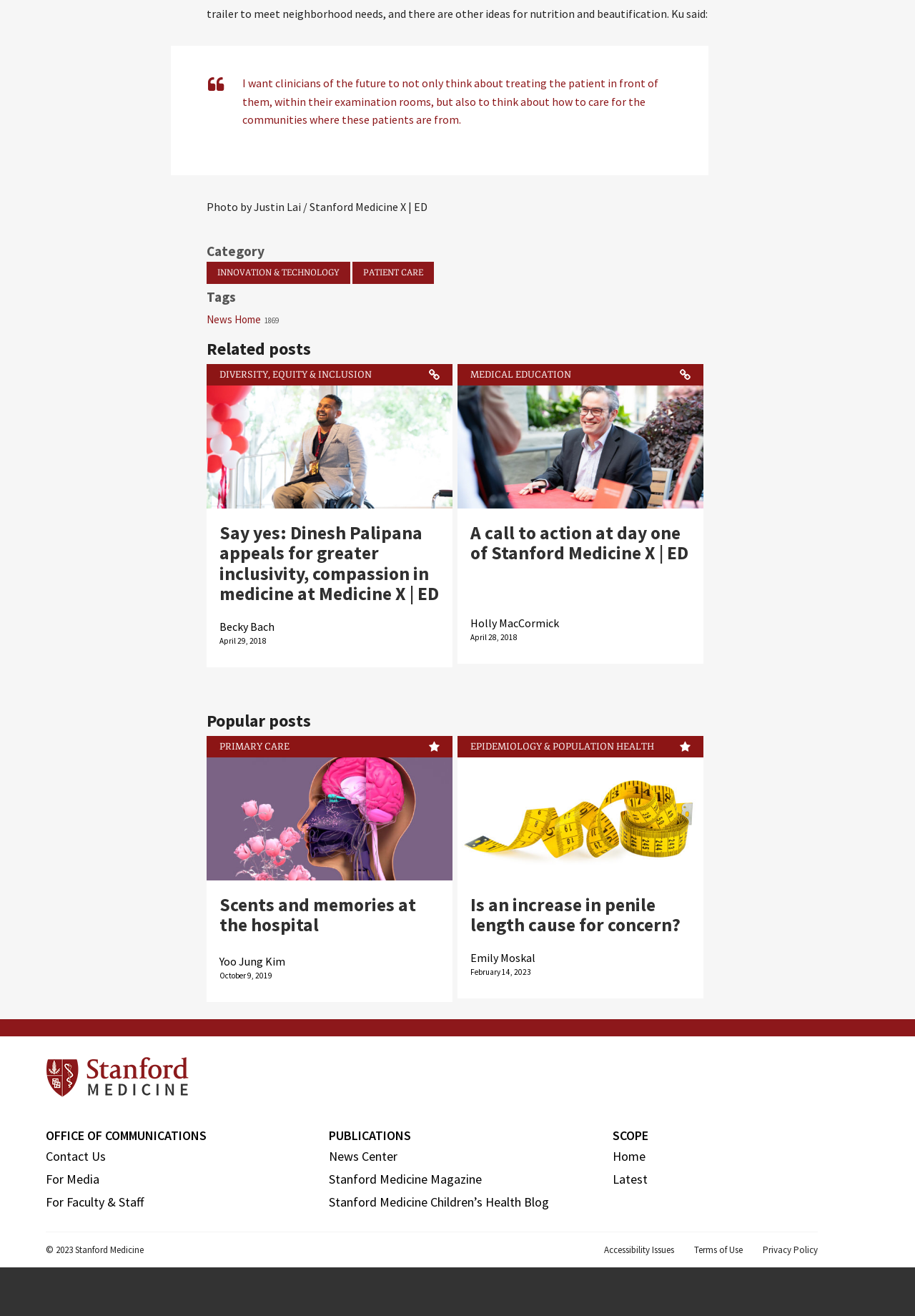Who is the author of the article 'Scents and memories at the hospital'?
Based on the screenshot, respond with a single word or phrase.

Yoo Jung Kim